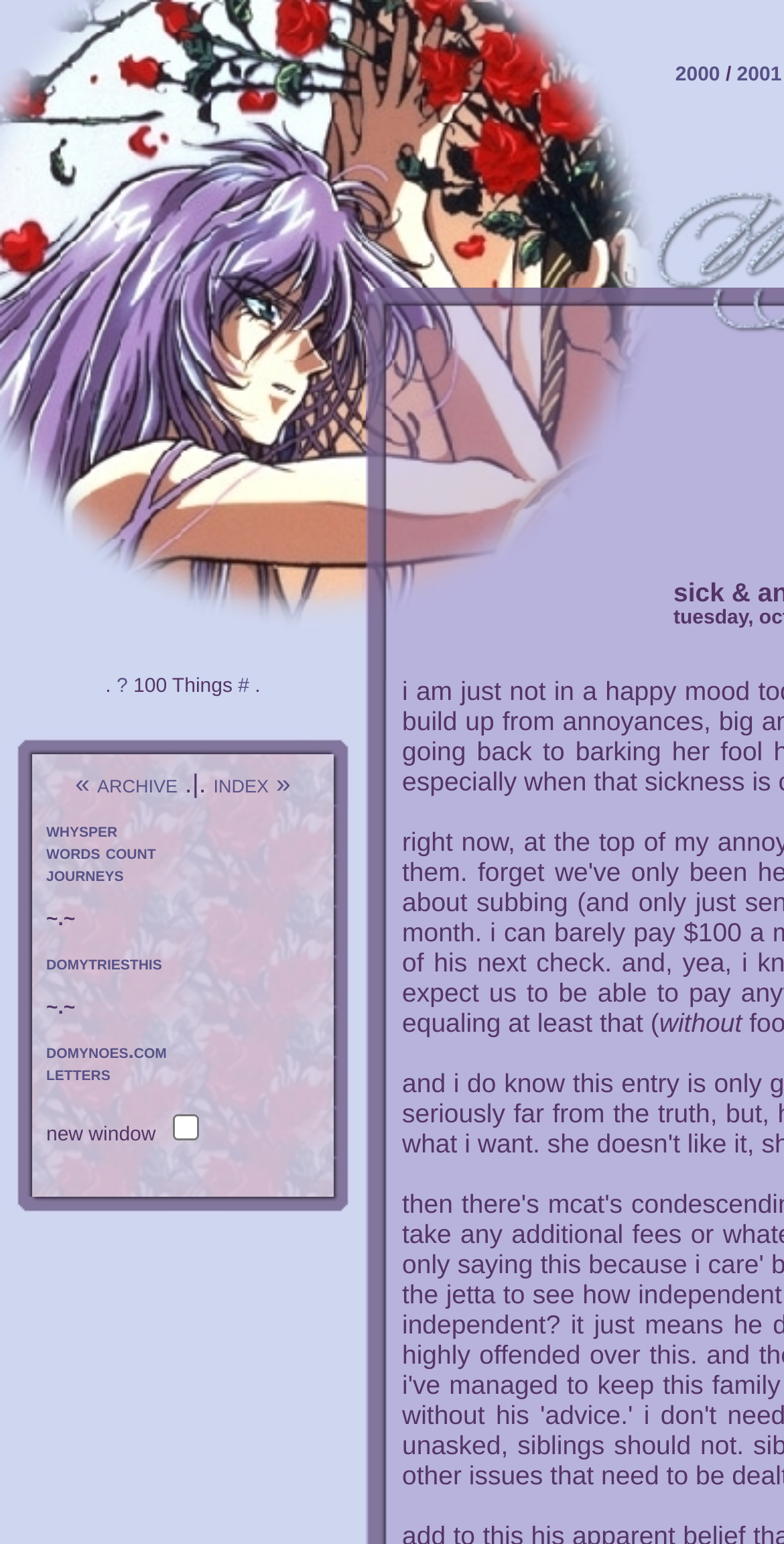Please find the bounding box coordinates of the section that needs to be clicked to achieve this instruction: "Go to page 1".

None